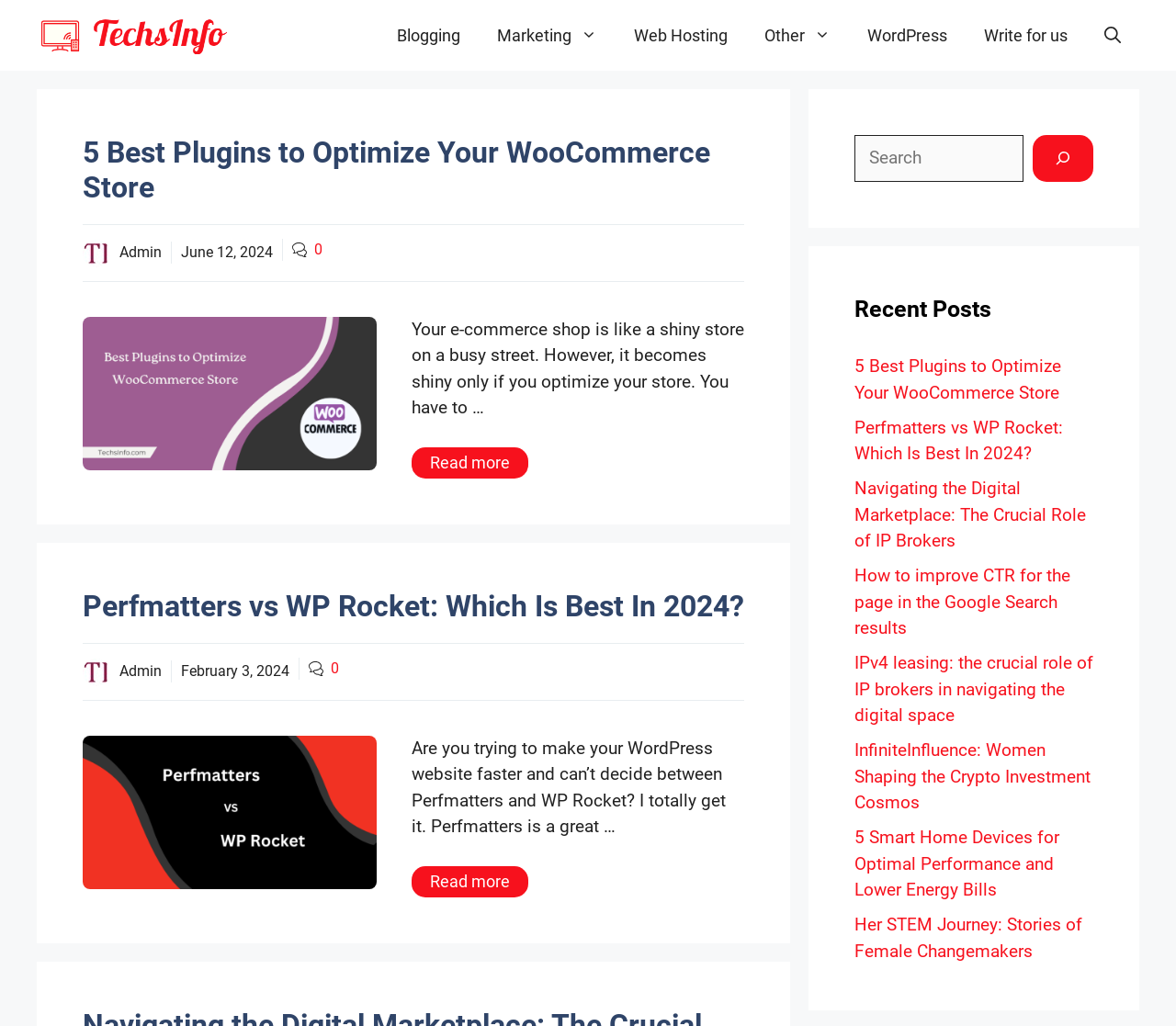Find the bounding box coordinates for the area that must be clicked to perform this action: "Search for something".

[0.727, 0.132, 0.93, 0.177]